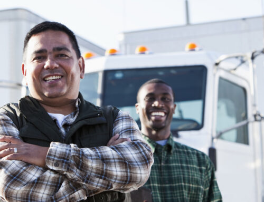Provide a thorough and detailed caption for the image.

The image captures two smiling truck drivers standing confidently in front of a large white truck. The first driver, wearing a plaid shirt under a dark vest, appears relaxed and happy with his arms crossed. Next to him, the second driver, dressed in a green checkered shirt, shares a cheerful smile, exuding camaraderie and positivity. The setting suggests a sunny day, enhancing the friendly atmosphere. This image reflects the hard work and dedication of truck drivers, emphasizing the importance of community and support within the trucking industry.